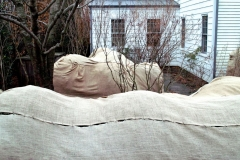Provide a short answer using a single word or phrase for the following question: 
What is the purpose of wrapping the plants?

To protect from harsh winter weather